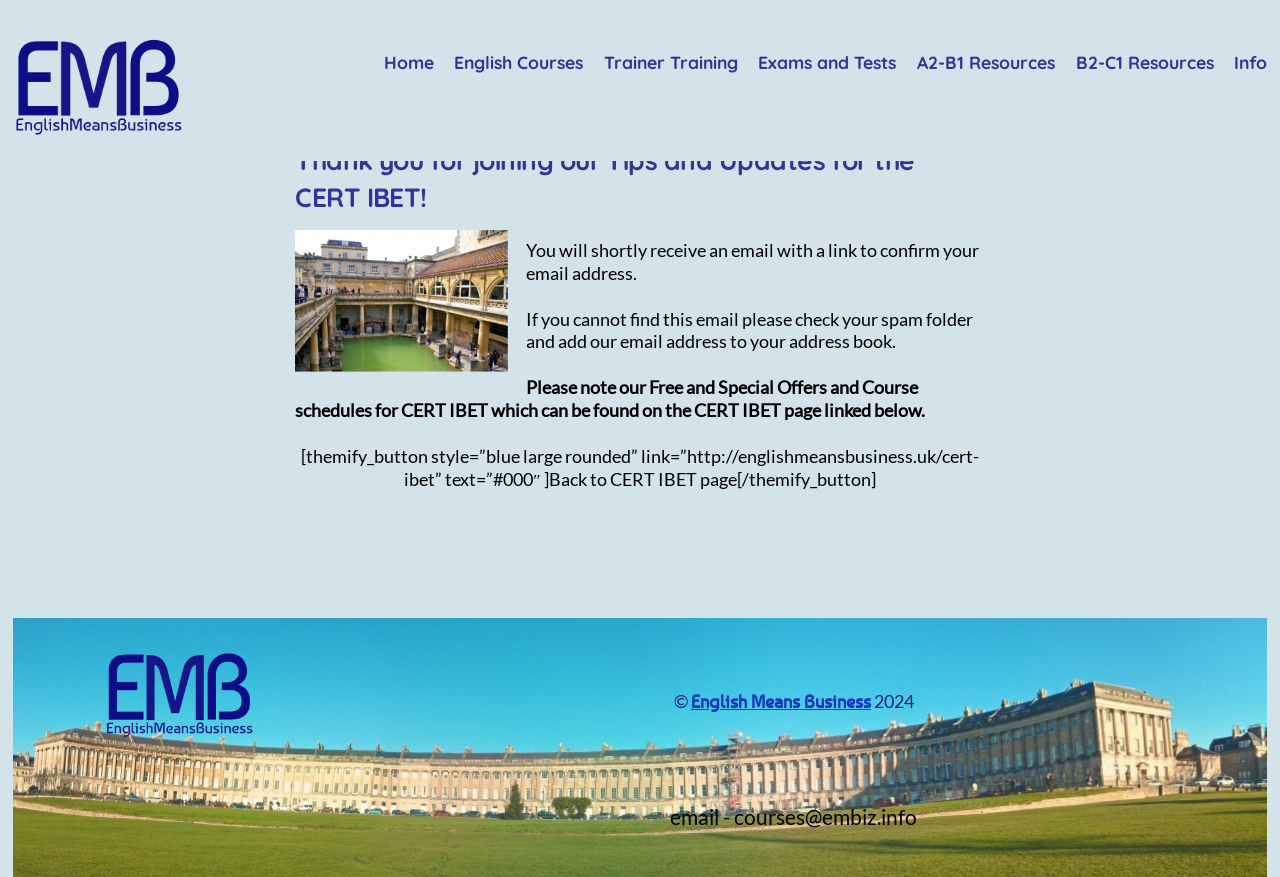Provide the bounding box coordinates of the HTML element described by the text: "English Courses".

[0.355, 0.06, 0.456, 0.082]